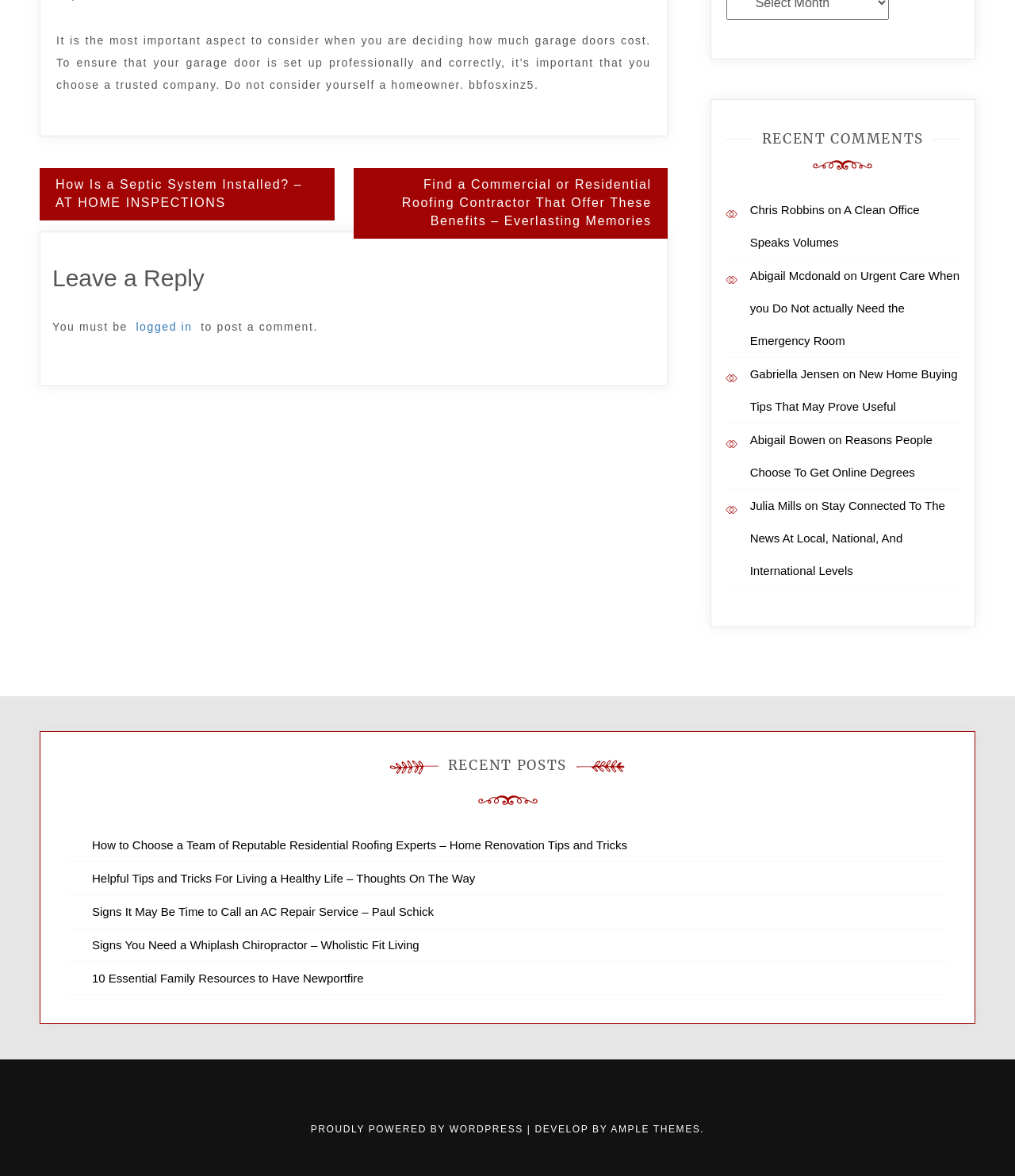Highlight the bounding box coordinates of the region I should click on to meet the following instruction: "Click on 'A Clean Office Speaks Volumes'".

[0.739, 0.173, 0.906, 0.212]